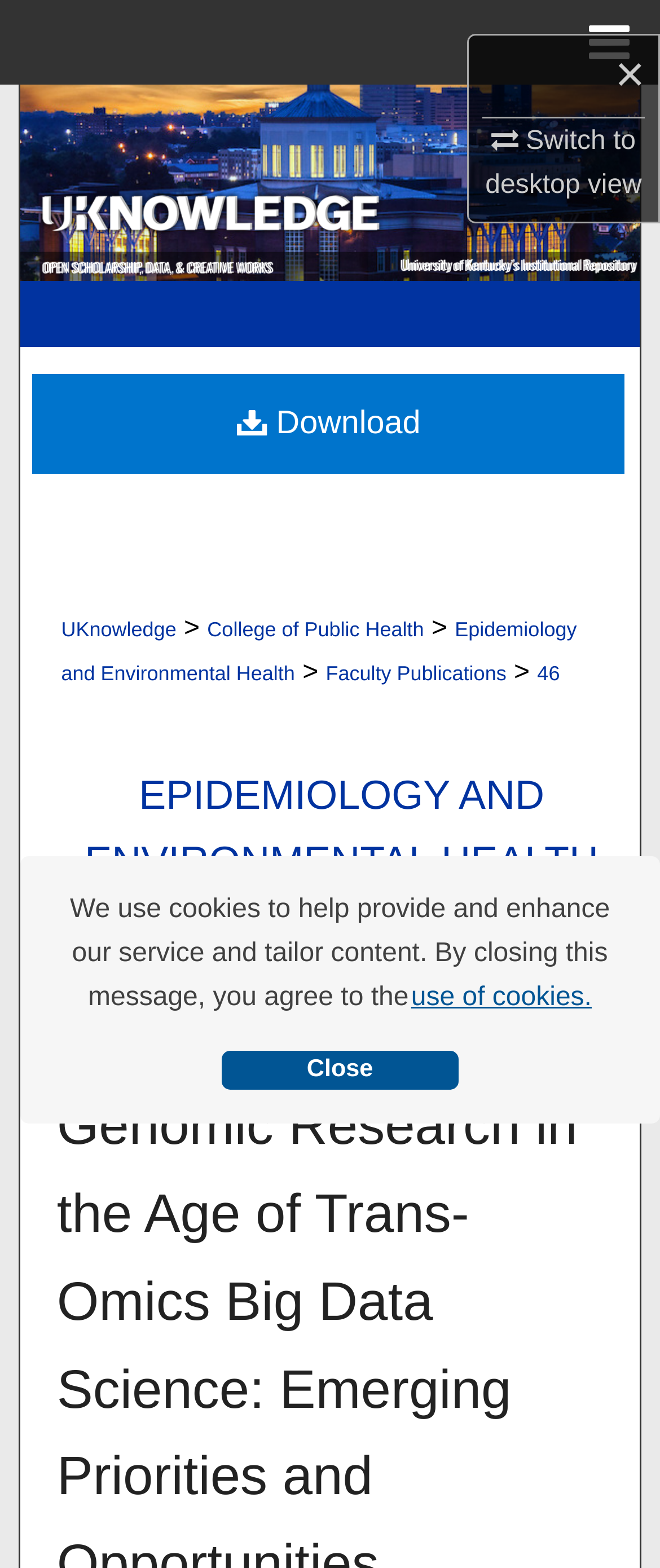Provide a brief response to the question using a single word or phrase: 
How many authors are listed for the publication?

Two